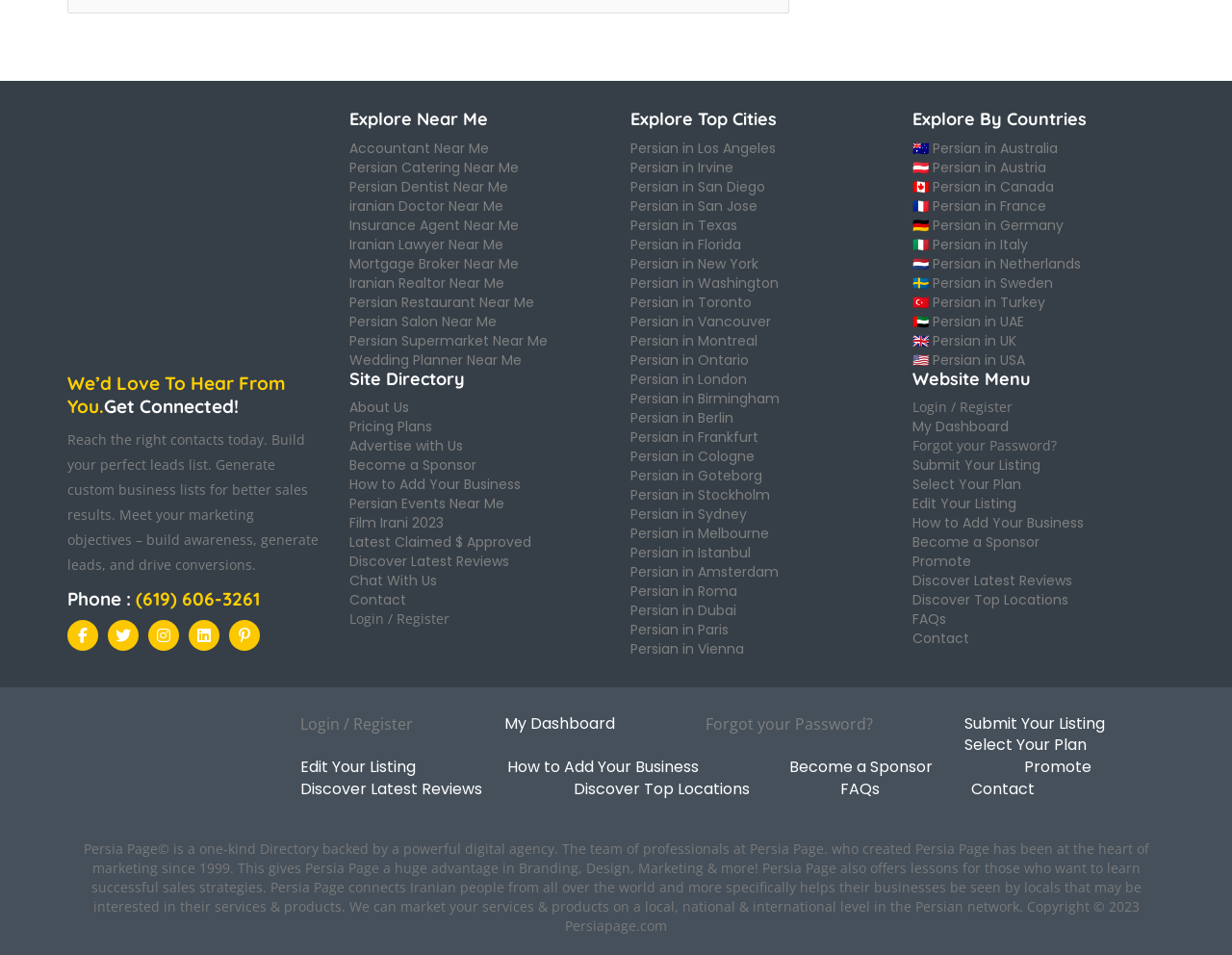How many countries are listed in the 'Explore By Countries' section?
Using the image, provide a detailed and thorough answer to the question.

The 'Explore By Countries' section is located at the bottom of the webpage and contains links to various countries. By counting the links, we can see that there are 10 countries listed.